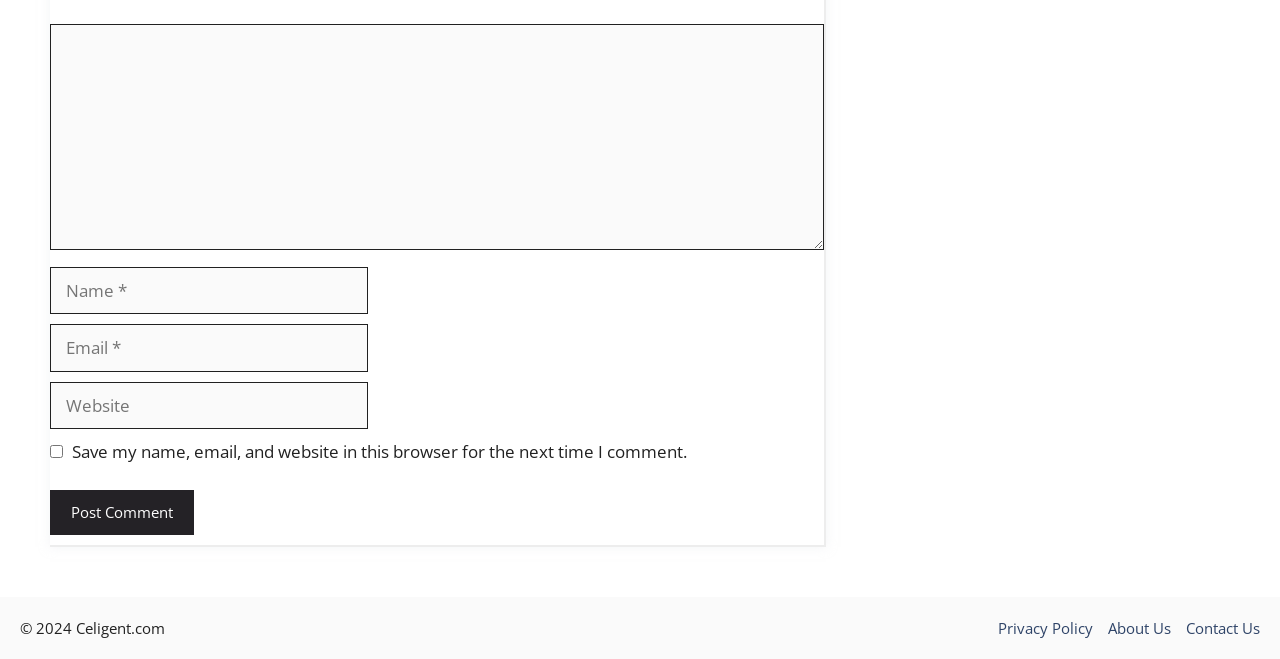Please mark the clickable region by giving the bounding box coordinates needed to complete this instruction: "Click the Post Comment button".

[0.039, 0.744, 0.152, 0.811]